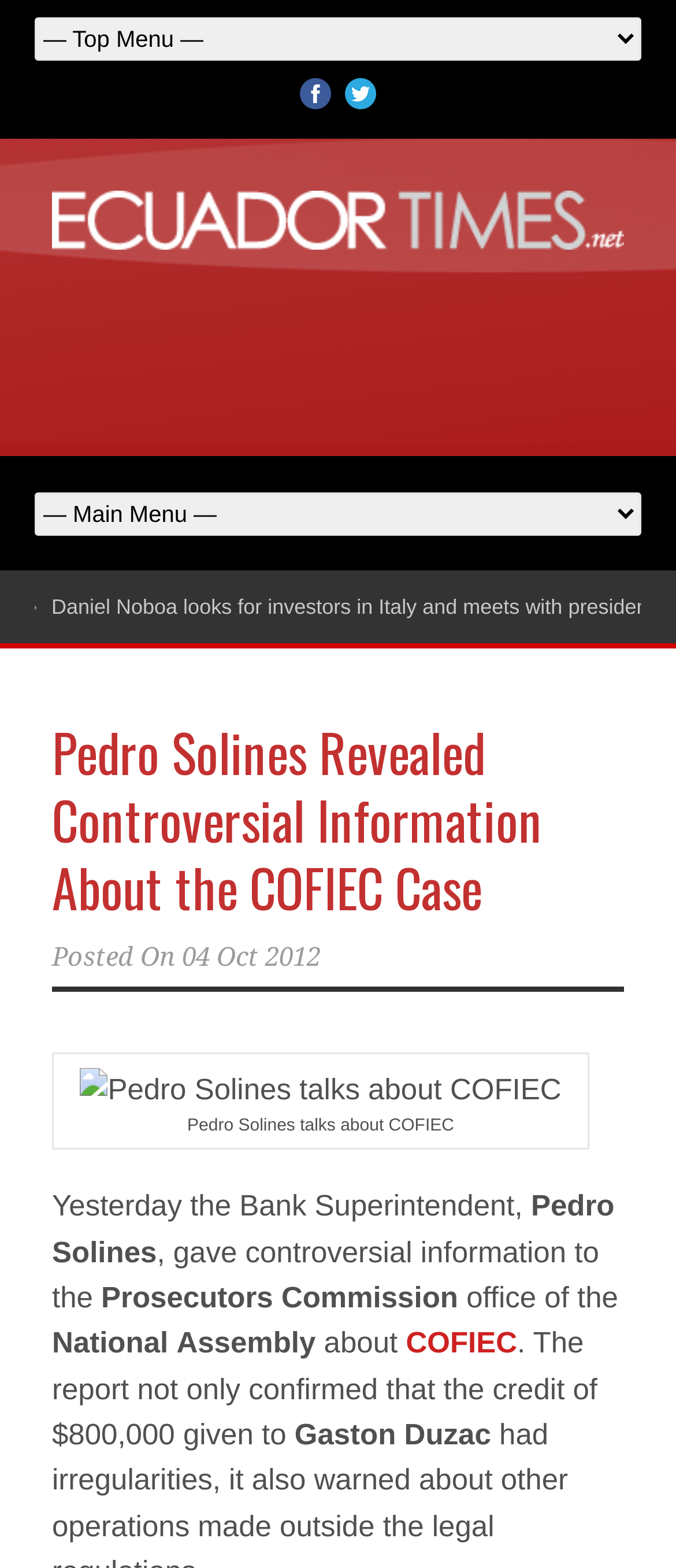Give a detailed account of the webpage.

The webpage is an article page from EcuadorTimes.net, with a focus on breaking news. At the top, there is a combobox and a row of social media links, including Facebook and Twitter, accompanied by their respective icons. Below this, there is a large banner advertisement.

The main content of the page is an article titled "Pedro Solines Revealed Controversial Information About the COFIEC Case". The title is followed by a link to the article and a posting date, "04 Oct 2012". The article features an image of Pedro Solines talking about COFIEC, with a caption.

The article text is divided into several paragraphs, describing how Pedro Solines, the Bank Superintendent, revealed controversial information to the Prosecutors' Commission office of the National Assembly about the COFIEC case. The text mentions specific details, such as a credit of $800,000 given to Gaston Duzac.

Throughout the page, there are several static text elements and links, providing additional information and context to the article. Overall, the page is focused on presenting a news article with accompanying images and links.